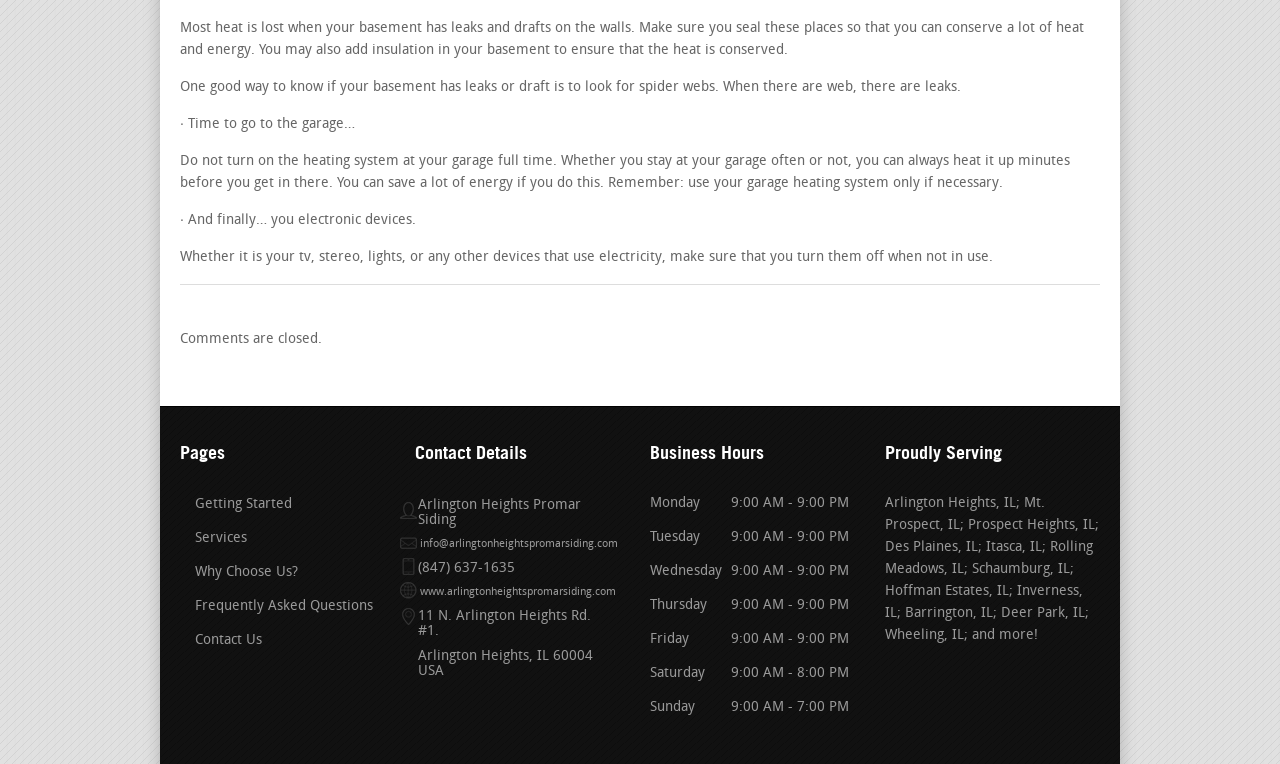What is the purpose of checking for spider webs?
Please respond to the question with a detailed and well-explained answer.

According to the webpage, checking for spider webs is a way to identify leaks or drafts in the basement, which can help conserve heat and energy.